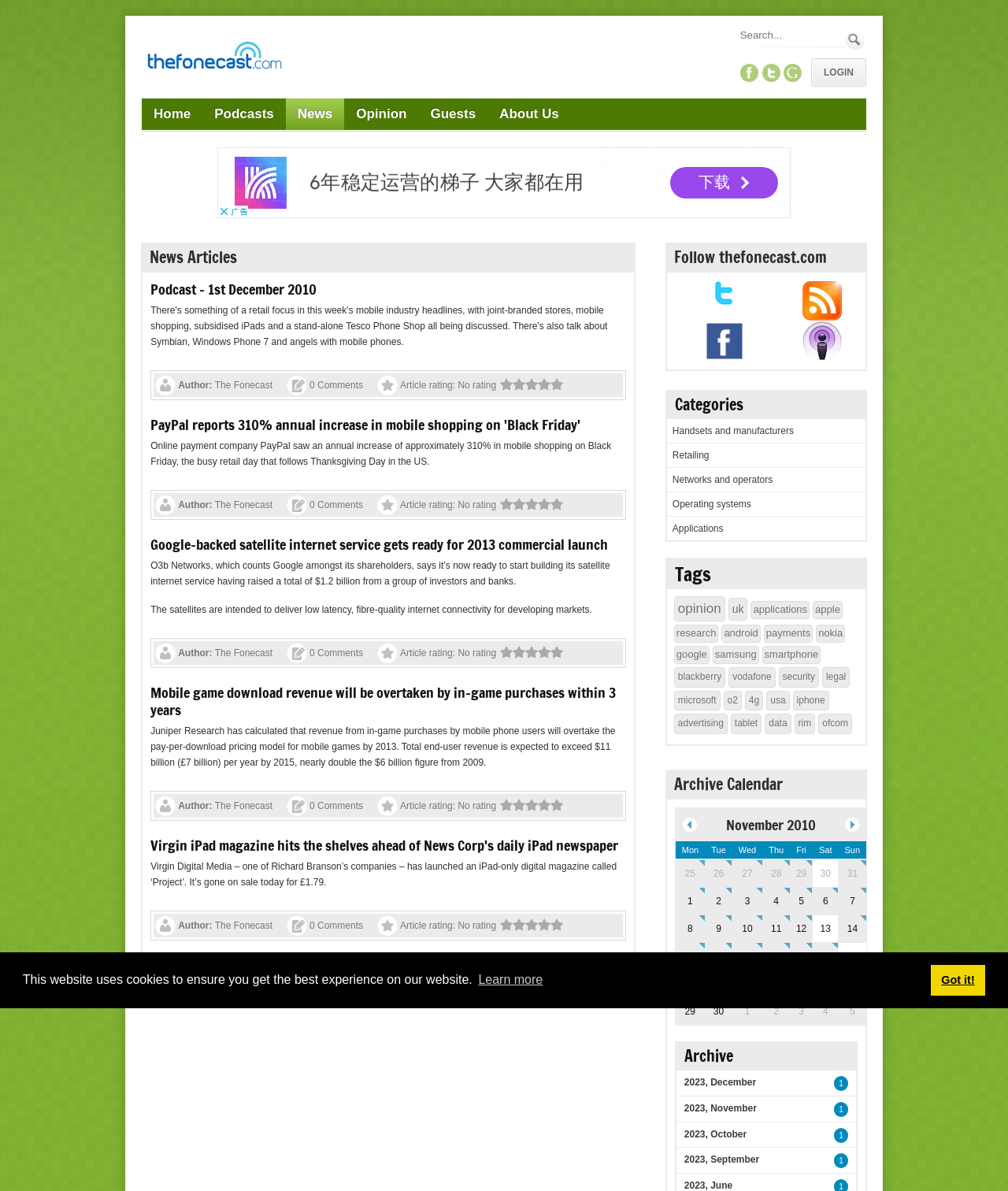Using the provided element description: "Operating systems", determine the bounding box coordinates of the corresponding UI element in the screenshot.

[0.667, 0.418, 0.745, 0.428]